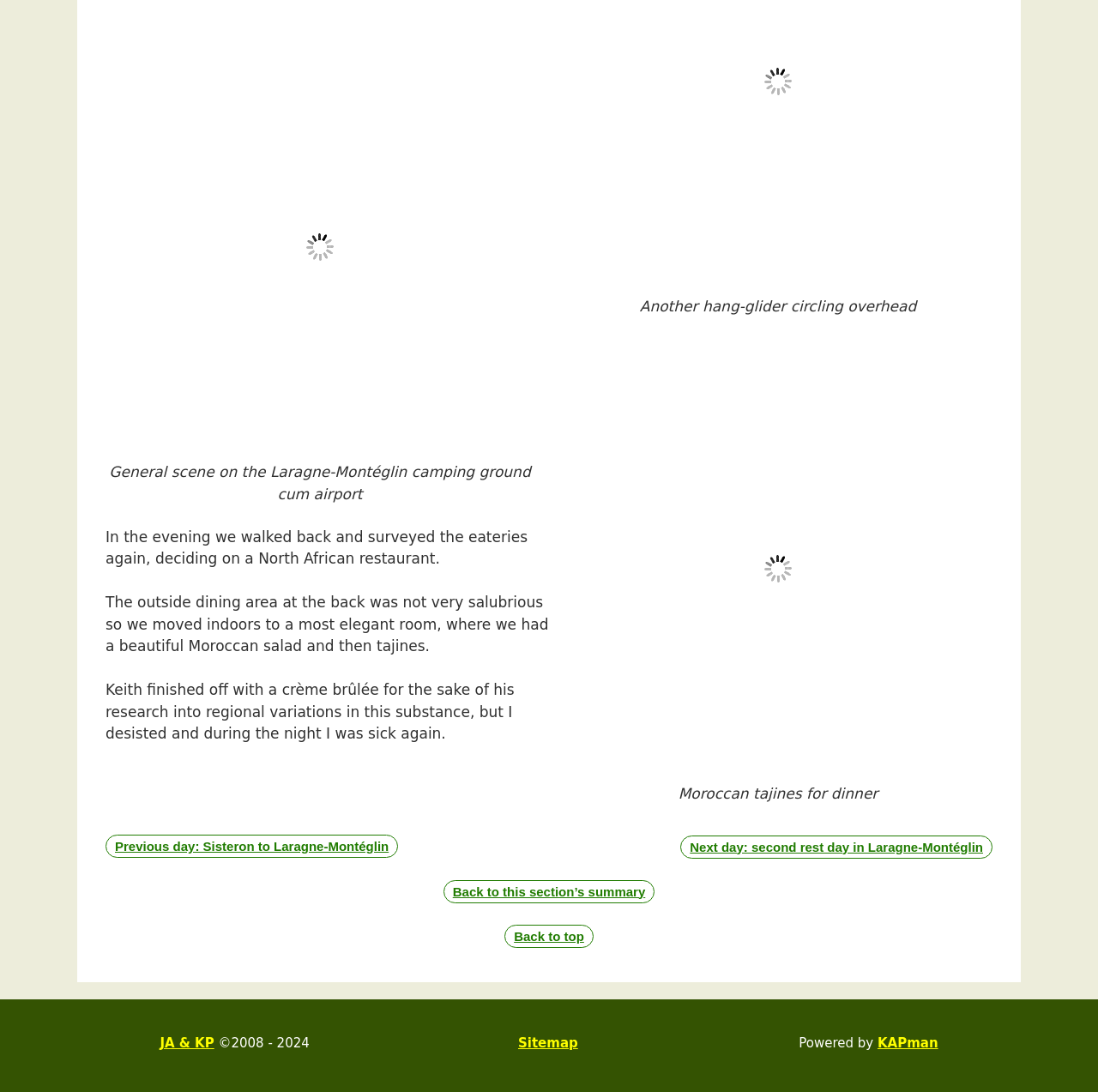Look at the image and write a detailed answer to the question: 
What is the cuisine type of the dinner?

The question can be answered by reading the text 'The outside dining area at the back was not very salubrious so we moved indoors to a most elegant room, where we had a beautiful Moroccan salad and then tajines.' which indicates that the dinner was of North African cuisine type.